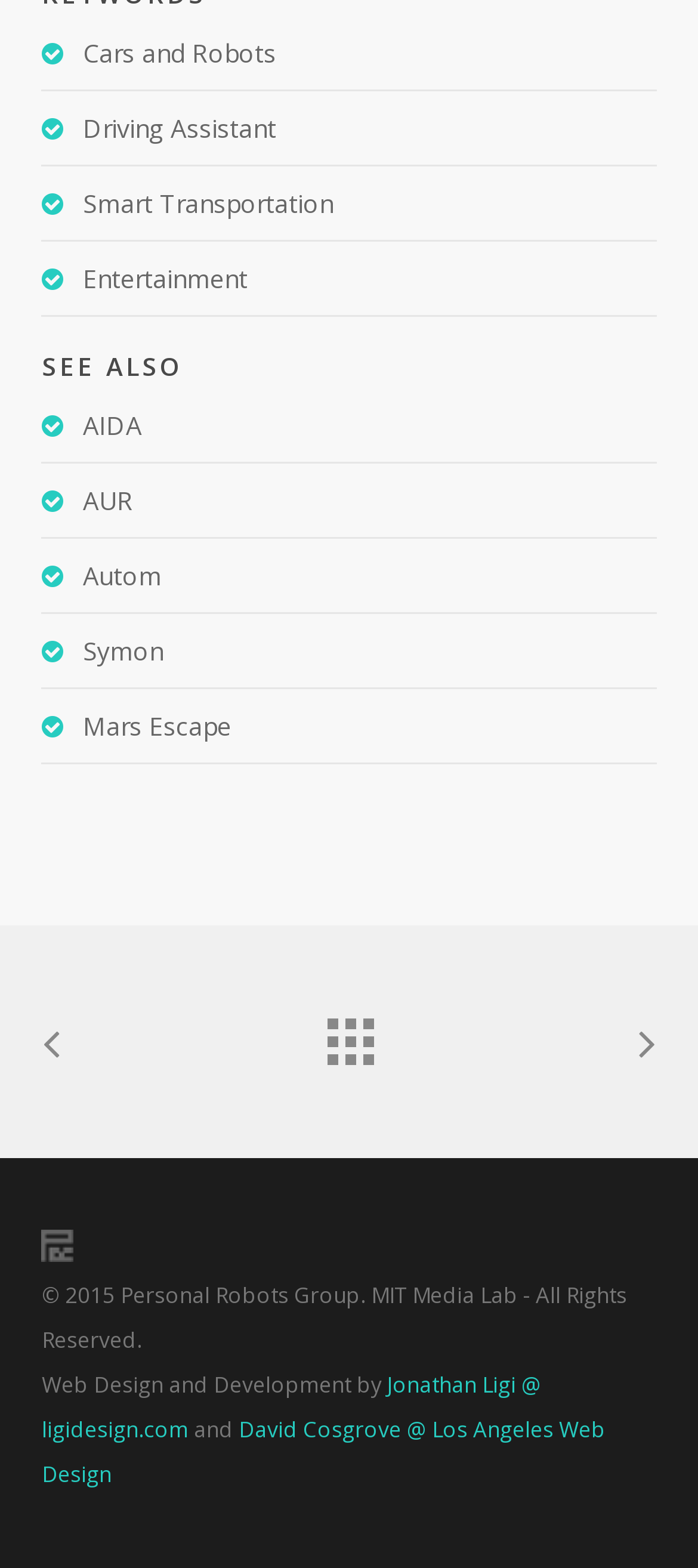Answer this question in one word or a short phrase: What is the name of the designer who designed this website?

Jonathan Ligi